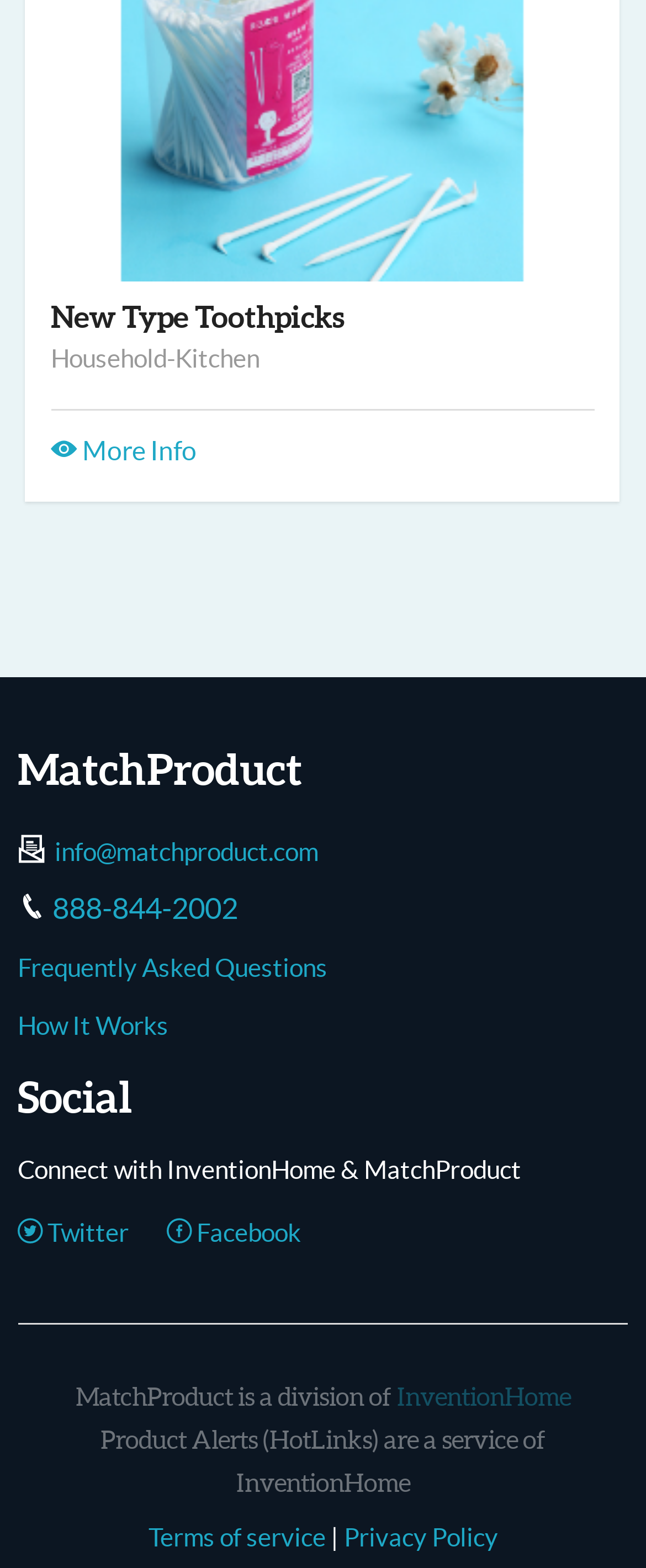What is the email address?
Kindly give a detailed and elaborate answer to the question.

The email address can be found in the link element 'info@matchproduct.com' which is a sub-element of the root element, indicating that it is a contact information for the company.